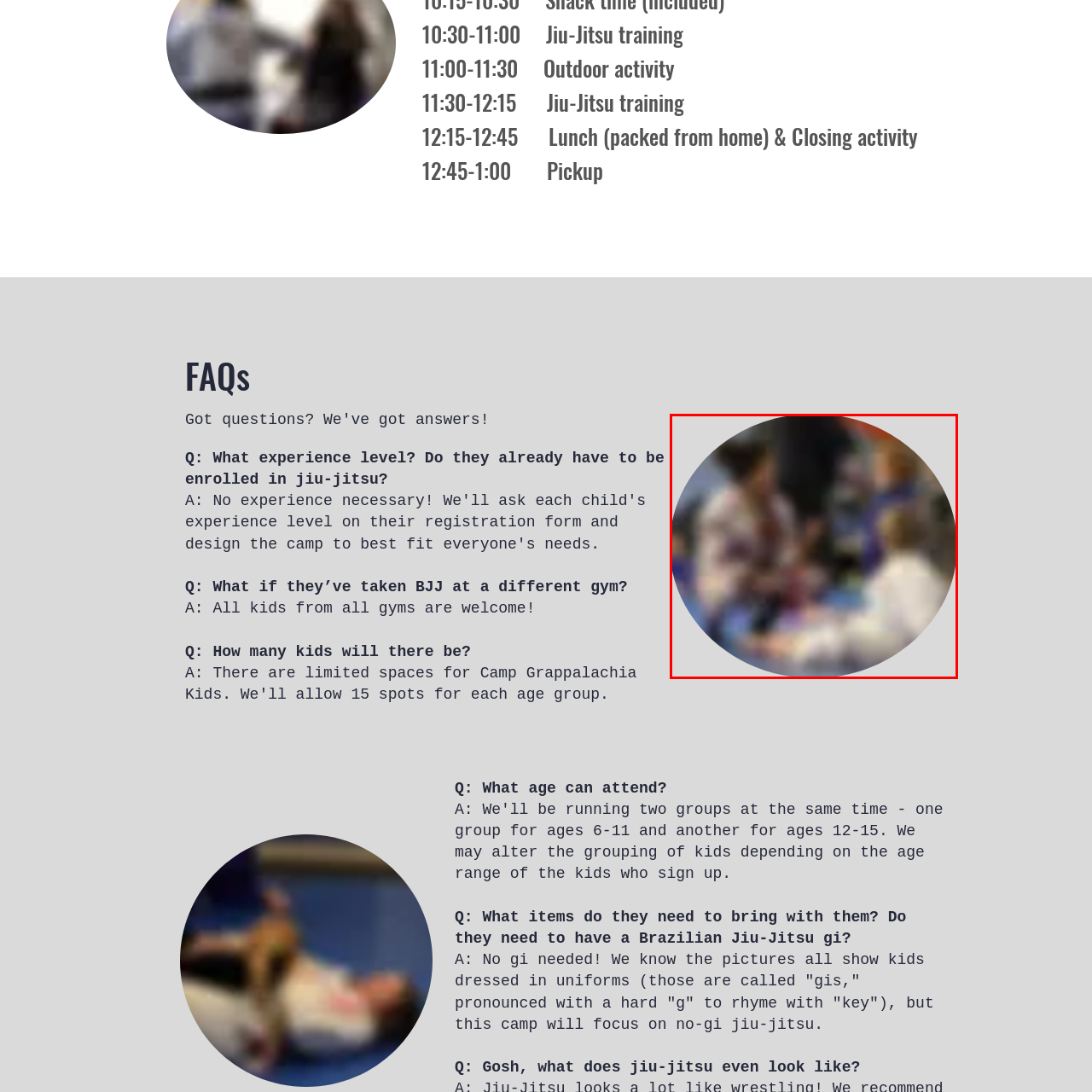Create a detailed narrative describing the image bounded by the red box.

The image captures a dynamic moment in a Brazilian Jiu-Jitsu training session, where several children are engaged in a learning environment. In the foreground, a child wearing a white gi is sitting with a focused expression, while an instructor or older student, dressed in a patterned gi, teaches another child across from them. The setting appears to be a gym or training room, complete with colorful mats, suggesting an active and supportive atmosphere. The context aligns with the earlier mentioned schedule, indicating that this may be part of a jiu-jitsu camp aimed at teaching children the fundamentals of the sport, emphasizing inclusivity and skill development for all experience levels.